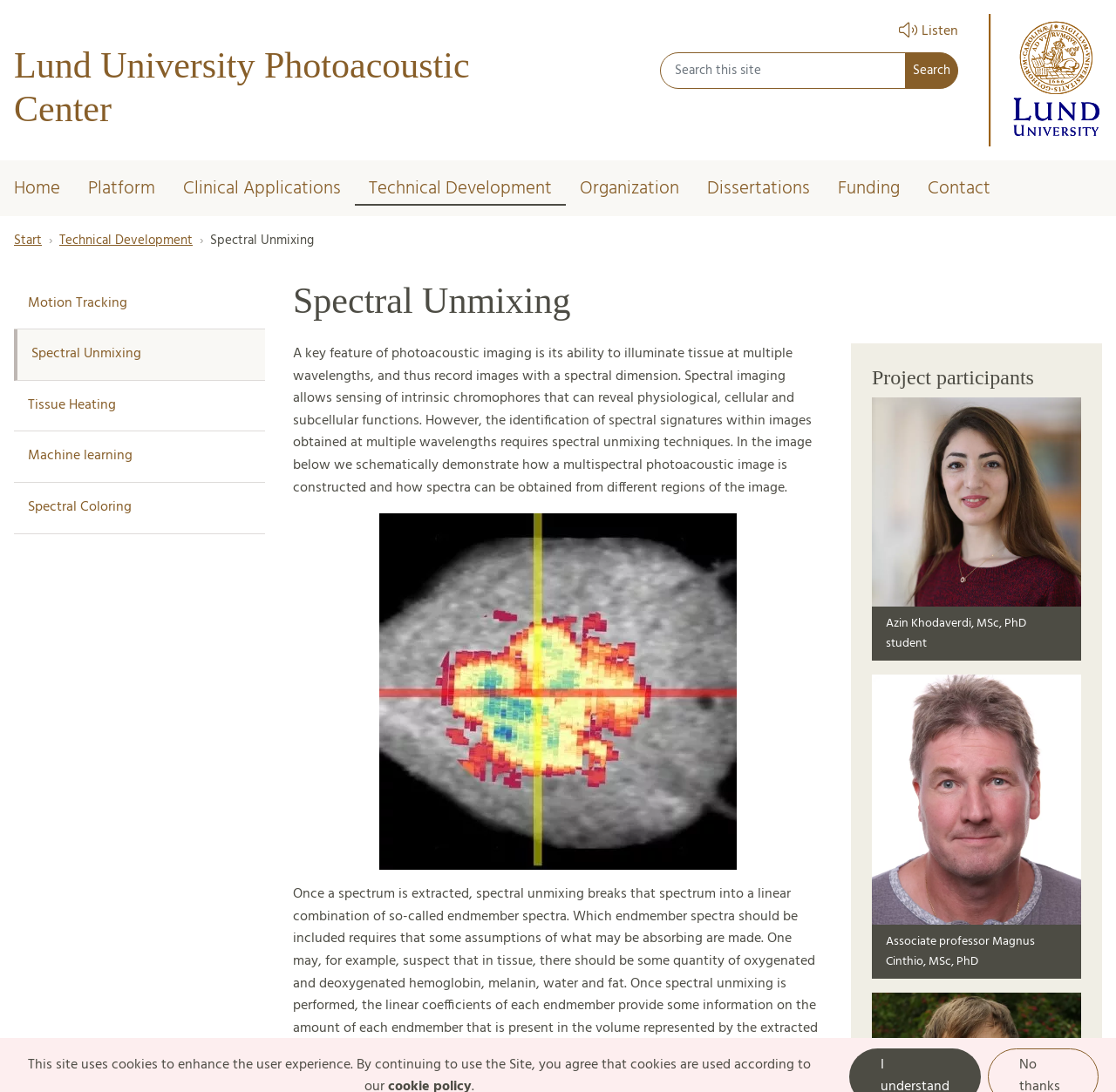Convey a detailed summary of the webpage, mentioning all key elements.

The webpage is about Spectral Unmixing at Lund University Photoacoustic Center. At the top left, there is a link to the Lund University Photoacoustic Center, and next to it, there is a search bar with a search button. On the top right, there is a Lund University logotype, which is also a link to Lund University. 

Below the top section, there is a main menu with links to Home, Platform, Clinical Applications, Technical Development, Organization, Dissertations, Funding, and Contact. 

To the right of the main menu, there is a breadcrumb navigation with links to Start, Technical Development, and Spectral Unmixing. 

Below the breadcrumb navigation, there is a page menu with links to Motion Tracking, Spectral Unmixing, Tissue Heating, Machine learning, and Spectral Coloring. 

The main content of the webpage starts with a heading "Spectral Unmixing" followed by a paragraph of text explaining the concept of spectral unmixing in photoacoustic imaging. Below the text, there is an image that schematically demonstrates how a multispectral photoacoustic image is constructed and how spectra can be obtained from different regions of the image.

The webpage then continues with another paragraph of text explaining the process of spectral unmixing, followed by a section titled "Project participants" with images and descriptions of the project participants, Azin Khodaverdi and Magnus Cinthio.